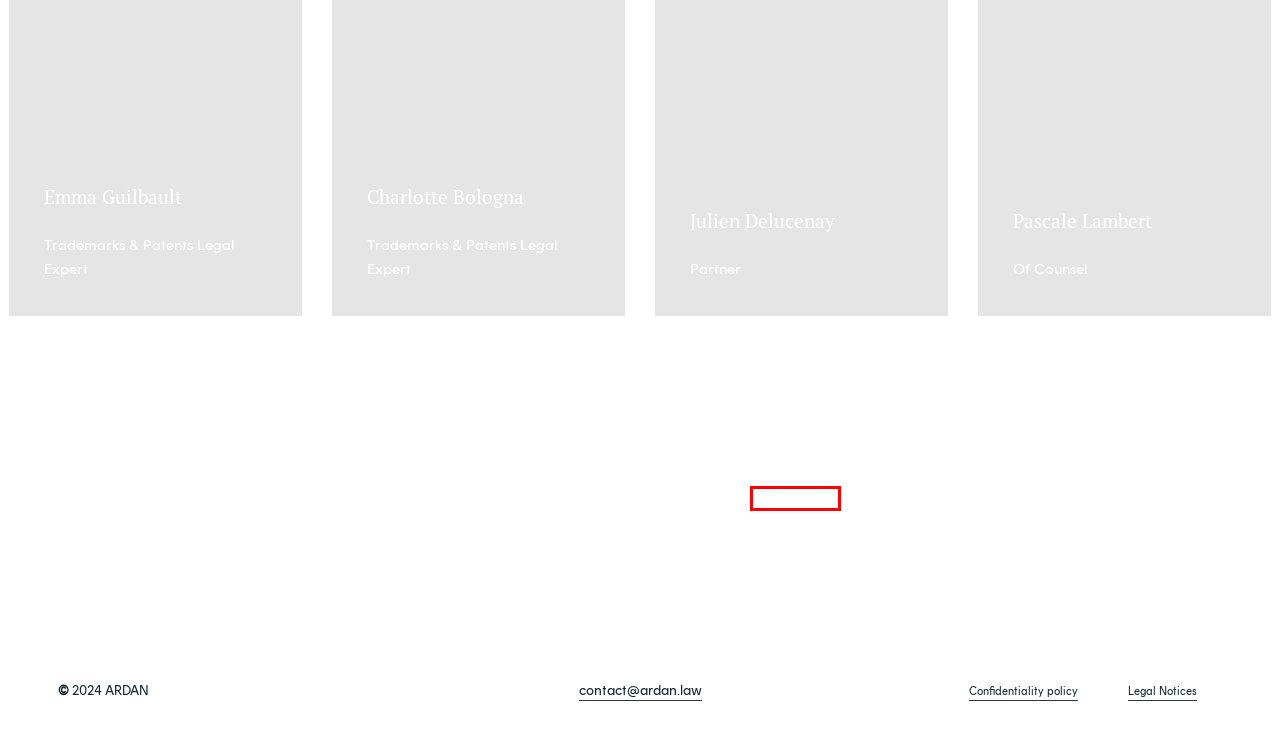A screenshot of a webpage is given with a red bounding box around a UI element. Choose the description that best matches the new webpage shown after clicking the element within the red bounding box. Here are the candidates:
A. Ardan - Acteur de référence de la propriété intellectuelle en France
B. Paris - Ardan
C. Ardan - Silvia Bertolero, Conseil en Propriété Industrielle
D. Lyon - Ardan
E. Perpignan - Ardan
F. News & trends - Leaders League
G. Le Mans - Ardan
H. Ardan - Conseils en Propriété Industrielle

E